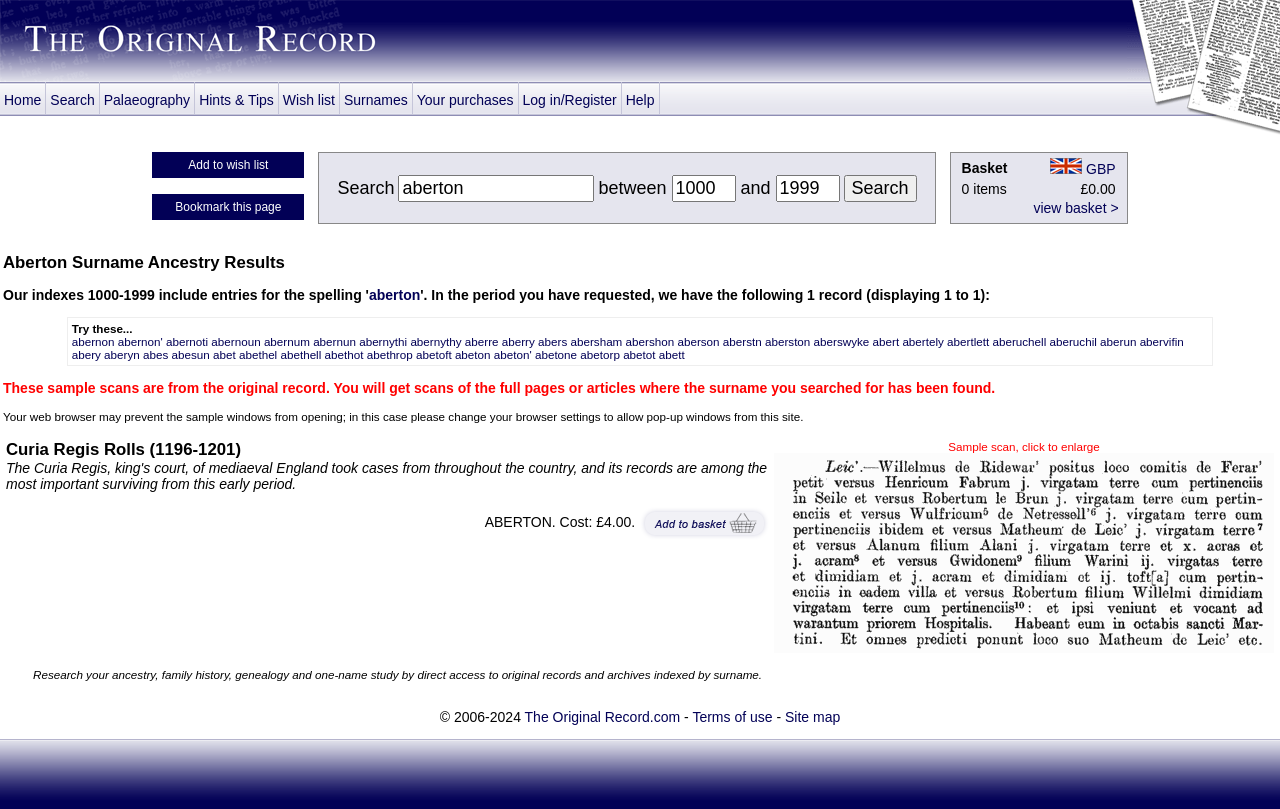What is the purpose of the 'Add to wish list' button?
Please answer the question with as much detail and depth as you can.

The 'Add to wish list' button allows users to save a search result or a specific record for later reference, rather than purchasing it immediately.